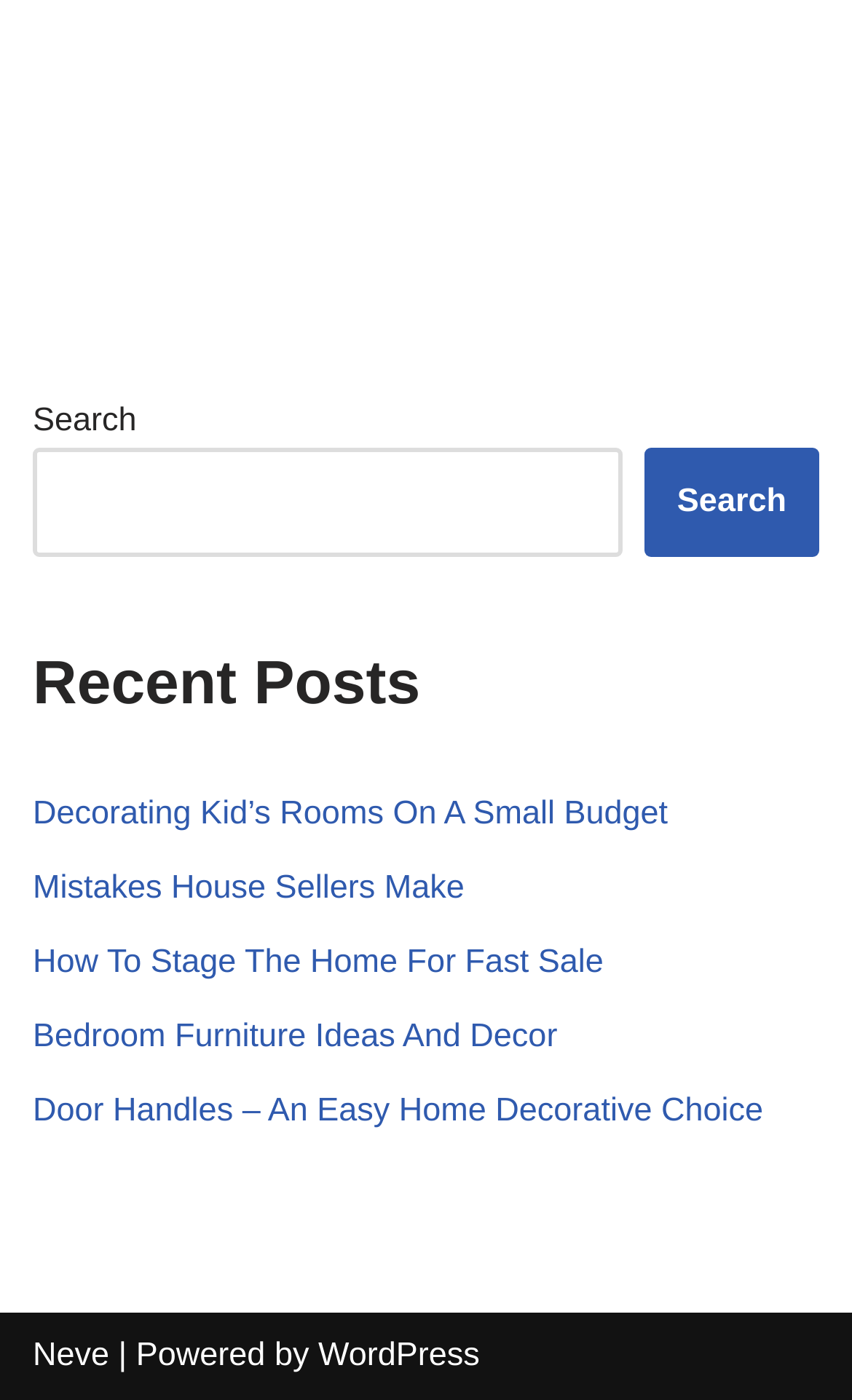Determine the bounding box for the UI element described here: "Mistakes House Sellers Make".

[0.038, 0.621, 0.545, 0.648]